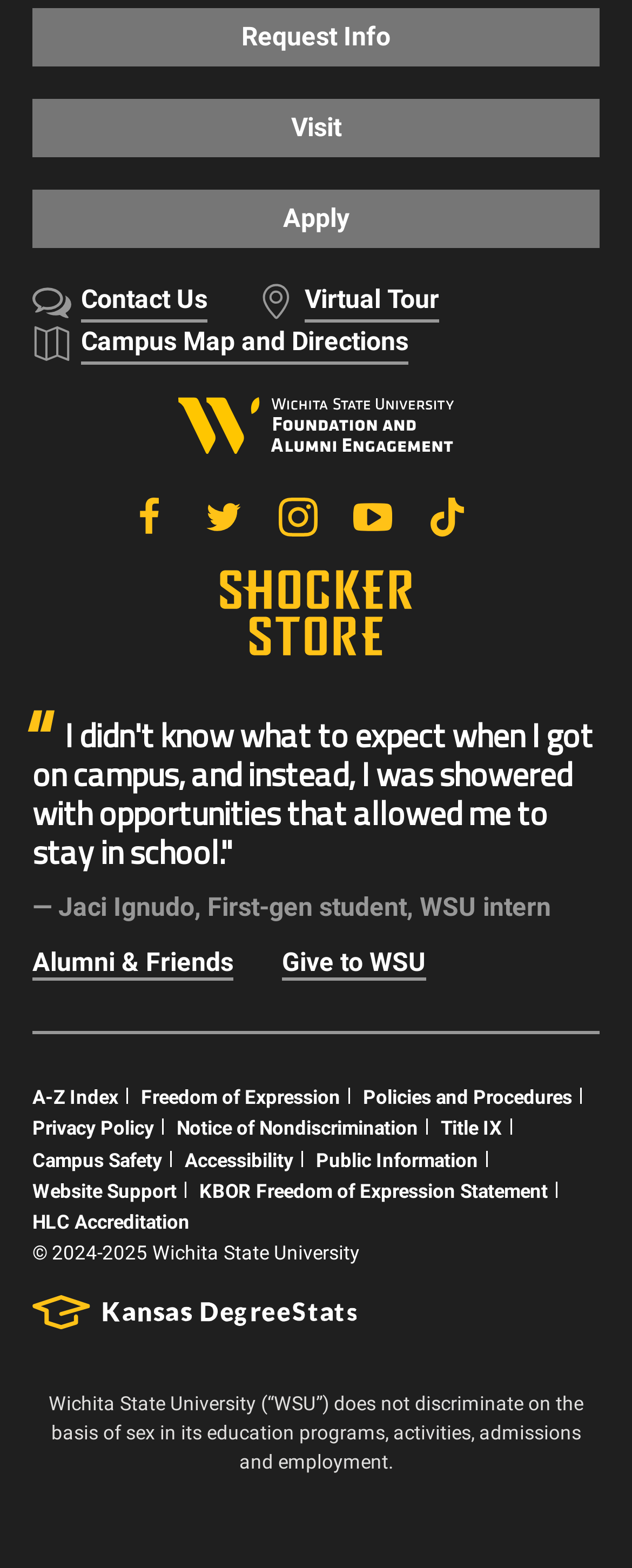Examine the screenshot and answer the question in as much detail as possible: What is the first link on the webpage?

The first link on the webpage is 'Request Info' which is located at the top left corner of the webpage with a bounding box of [0.051, 0.005, 0.949, 0.043].